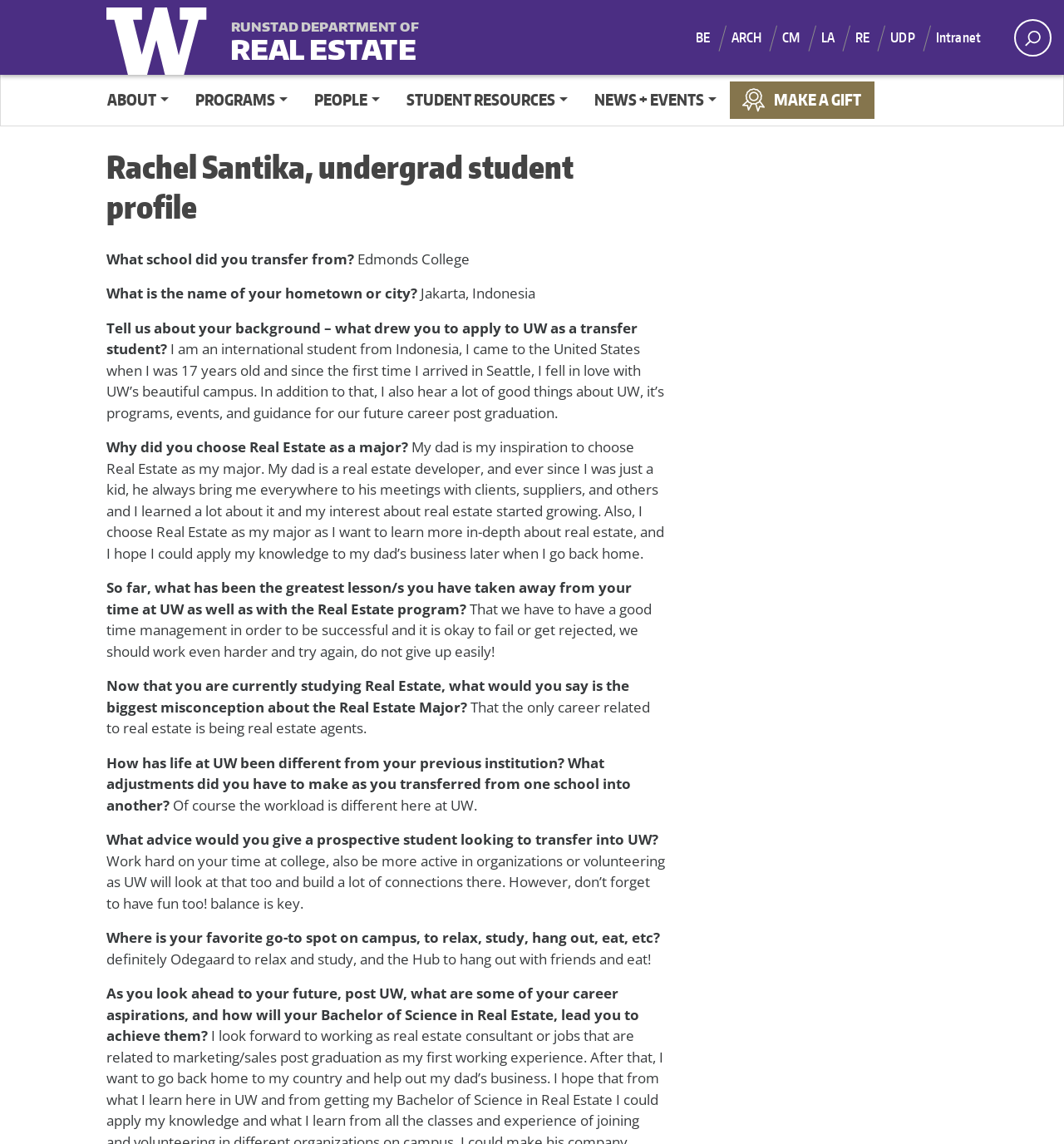Please identify the bounding box coordinates of where to click in order to follow the instruction: "Go to the ABOUT page".

[0.101, 0.071, 0.171, 0.104]